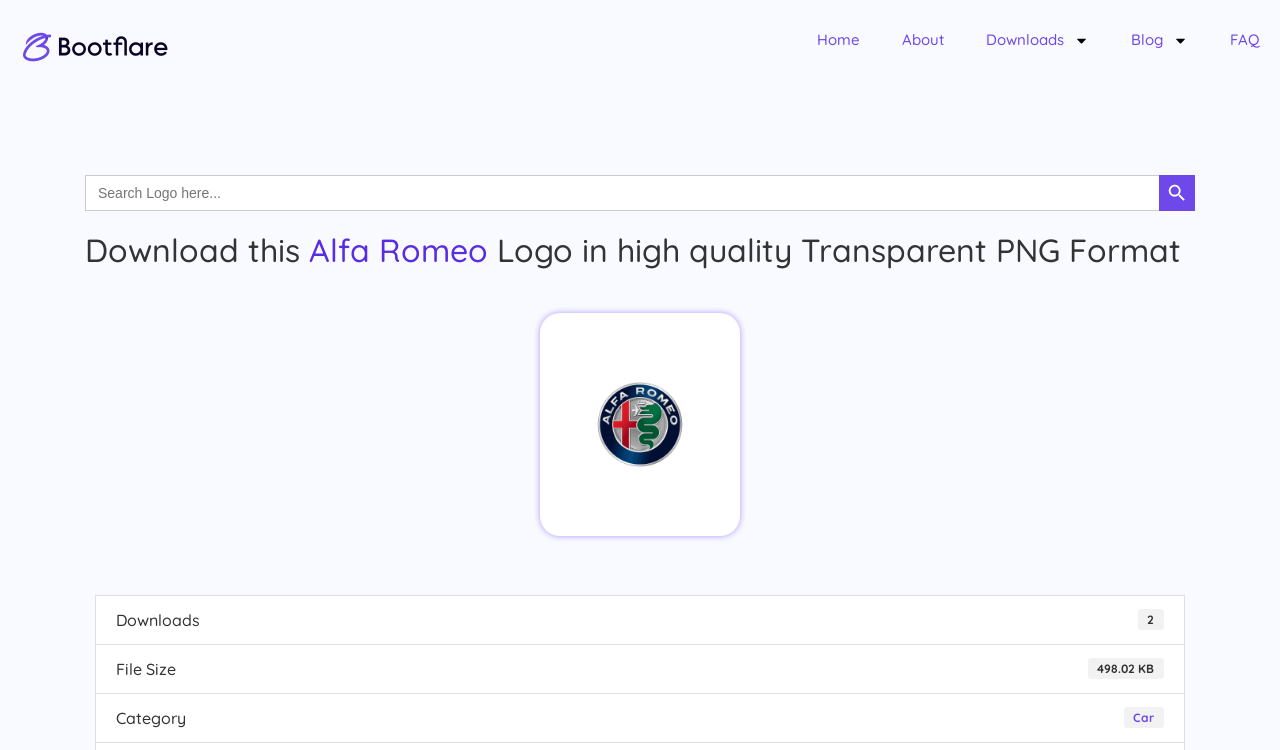Select the bounding box coordinates of the element I need to click to carry out the following instruction: "Download the Alfa Romeo logo".

[0.441, 0.509, 0.559, 0.623]